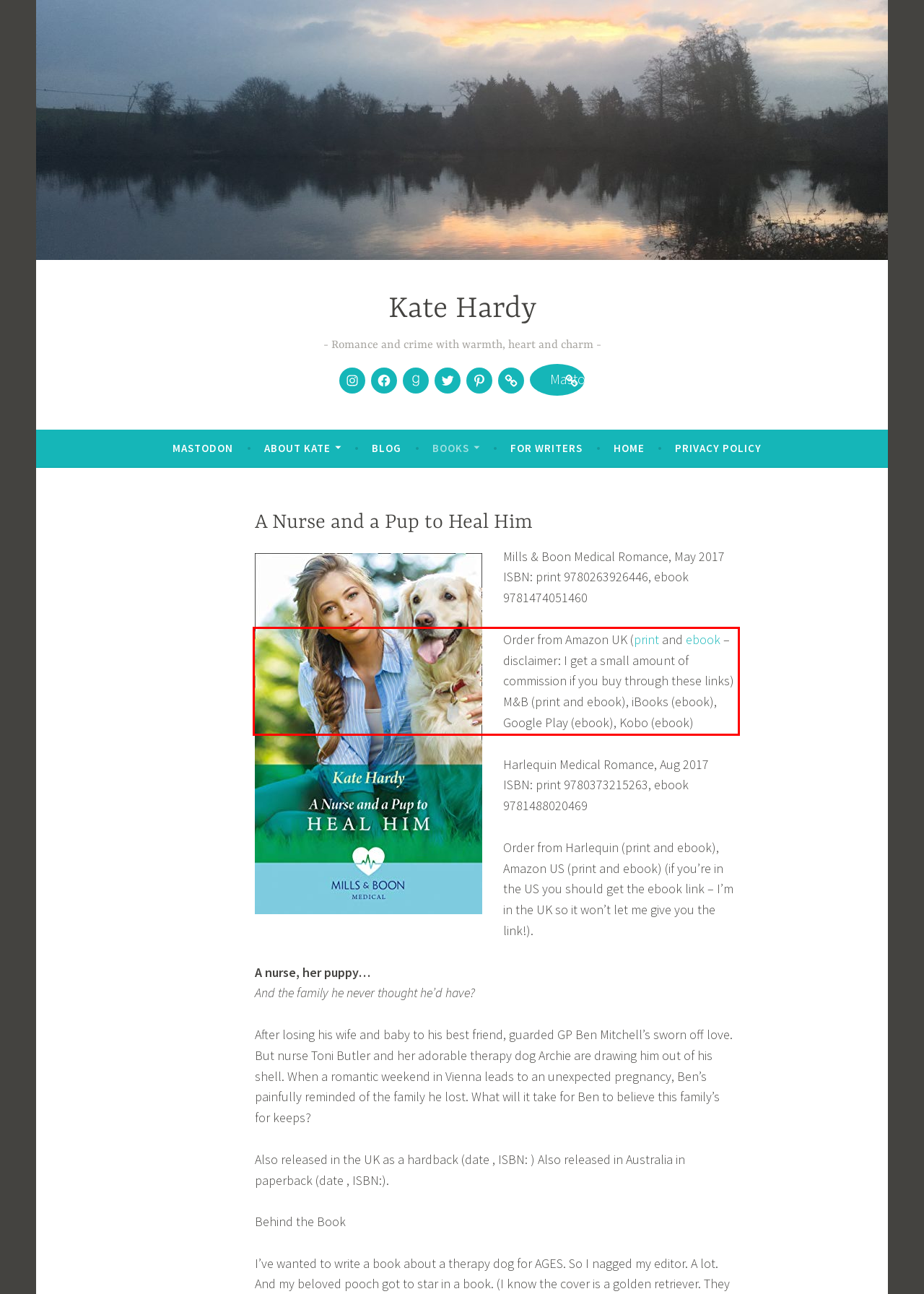View the screenshot of the webpage and identify the UI element surrounded by a red bounding box. Extract the text contained within this red bounding box.

Order from Amazon UK (print and ebook – disclaimer: I get a small amount of commission if you buy through these links) M&B (print and ebook), iBooks (ebook), Google Play (ebook), Kobo (ebook)